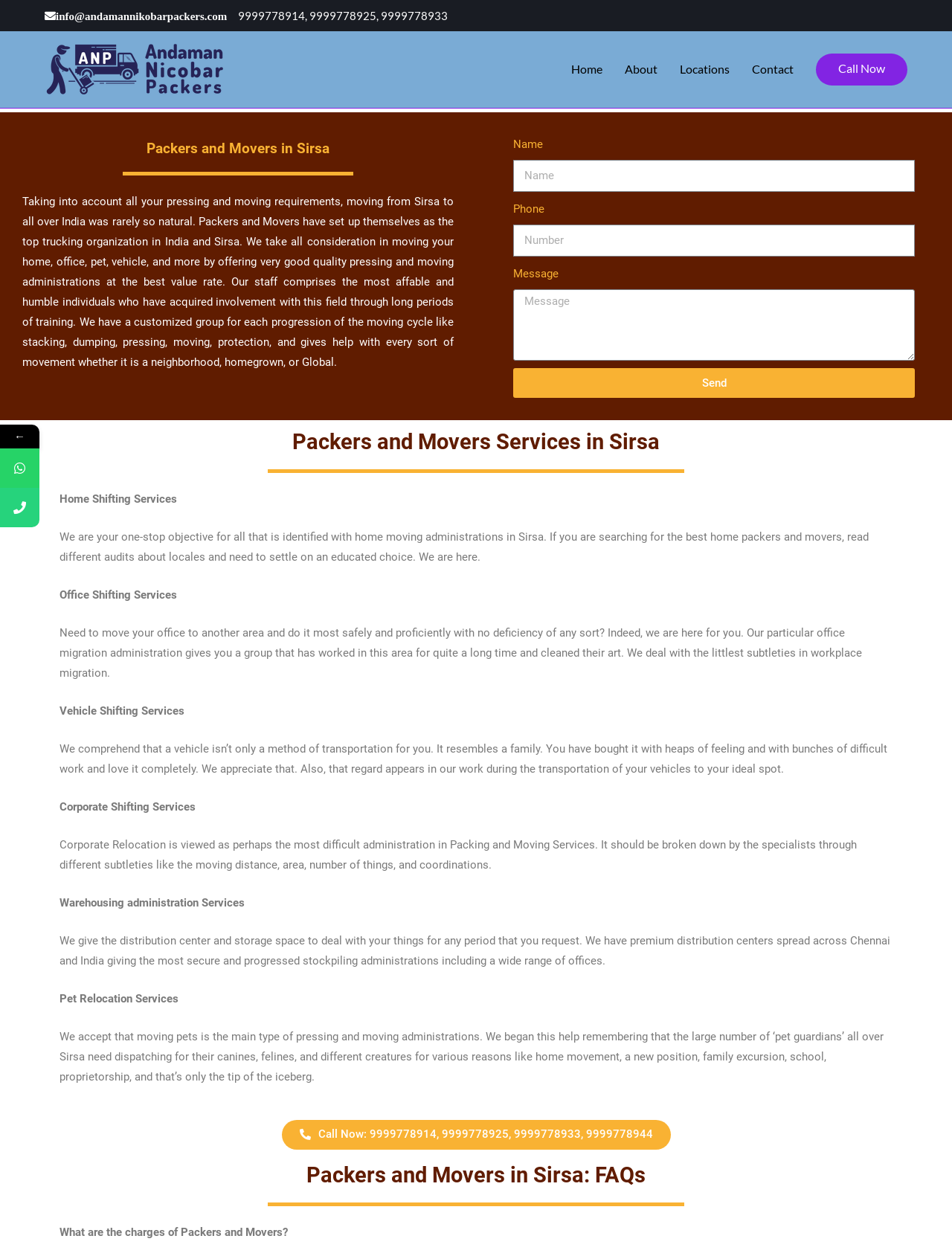What is the name of the company providing packing and moving services?
Based on the image, provide a one-word or brief-phrase response.

Andaman Nicobar Packers